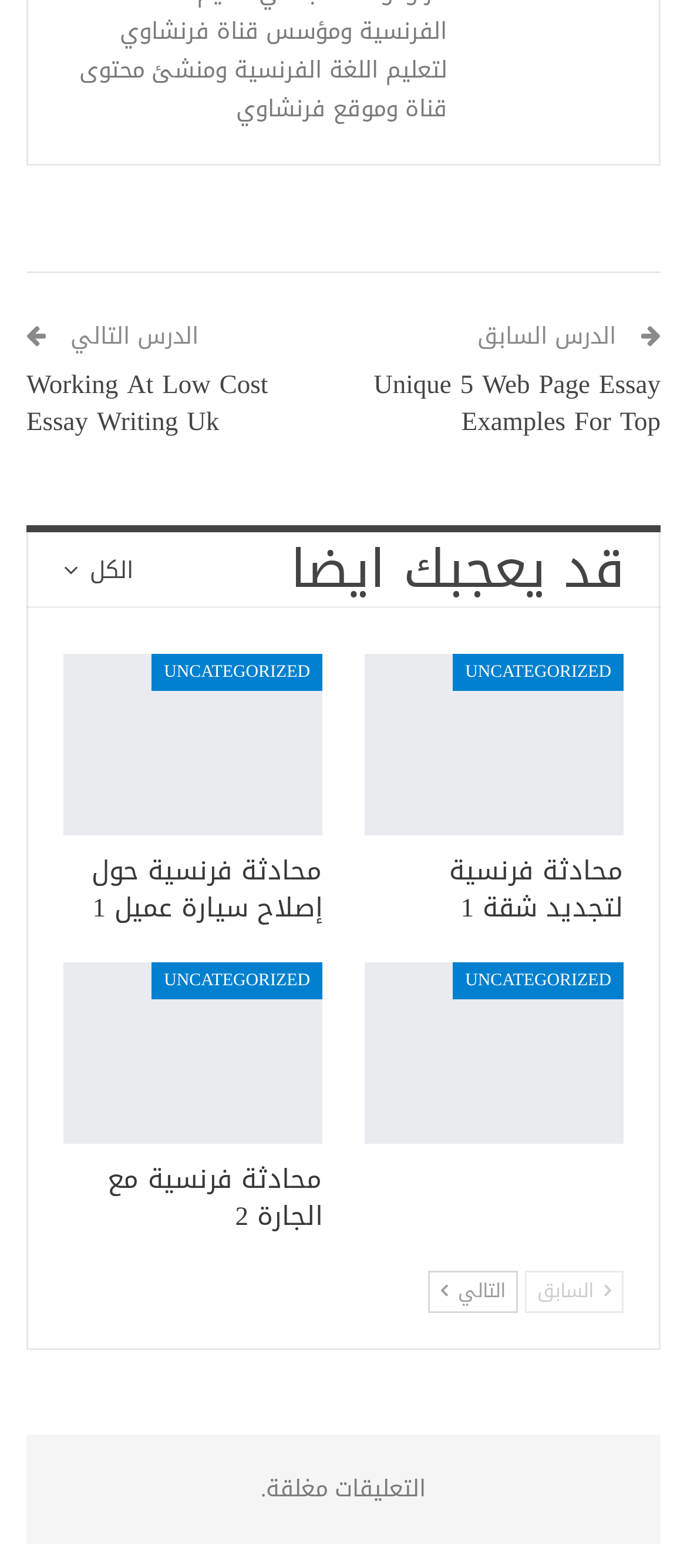Provide a one-word or brief phrase answer to the question:
How many uncategorized links are there?

3